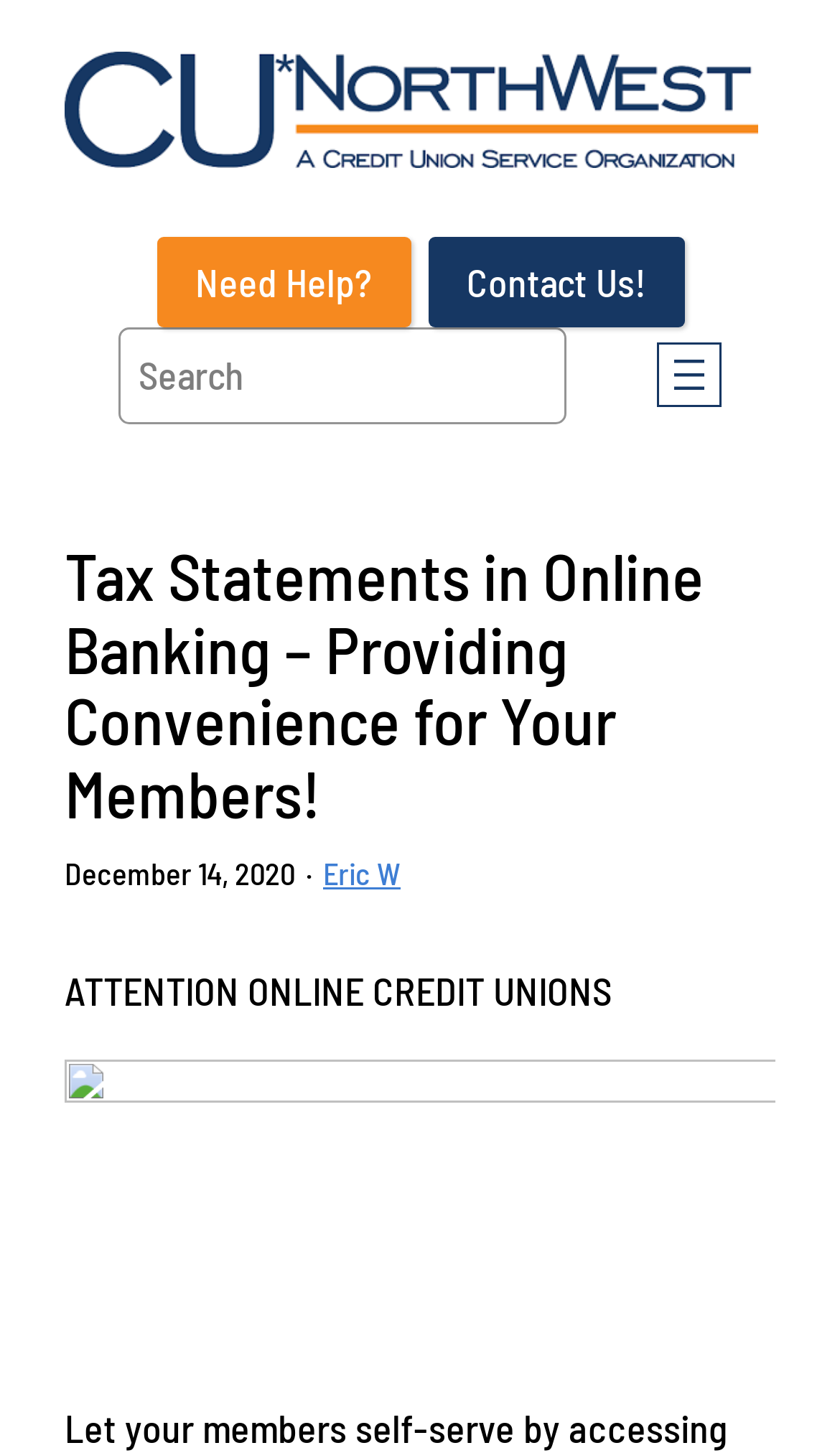Describe the entire webpage, focusing on both content and design.

The webpage is about Tax Statements in Online Banking, specifically highlighting the convenience it provides to members. At the top left corner, there is a logo of CU*NorthWest, which is also a clickable link. Next to the logo, there are two links, "Need Help?" and "Contact Us!", positioned side by side. 

Below these links, there is a search bar with a "Search" button and a placeholder text "Search". The search bar is located at the top center of the page. 

To the right of the search bar, there is a navigation menu labeled "main" with an "Open menu" button, which has a dropdown dialog. The button is accompanied by a small icon.

The main content of the page starts with a heading that repeats the title "Tax Statements in Online Banking – Providing Convenience for Your Members!". Below the heading, there is a timestamp "December 14, 2020" followed by a link to the author "Eric W". 

Further down, there is a prominent notice "ATTENTION ONLINE CREDIT UNIONS" in a larger font size, drawing attention to the importance of the information on the page.